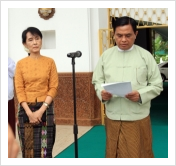Explain the image in detail, mentioning the main subjects and background elements.

In this image, Myanmar's prominent democracy leader, Aung San Suu Kyi, stands attentively next to U Aung Kyi, the then Minister of Relations. The two are positioned outside a formal government building, set against a backdrop featuring traditional architectural elements. U Aung Kyi appears to be addressing the media or an audience, holding a document as he speaks into a microphone, while Aung San Suu Kyi, wearing a traditional outfit, listens closely with a composed expression. The scene captures a significant moment in Myanmar's political landscape, reflecting the collaboration between key figures in the government during a critical period for the country, dated July 25, 2011.